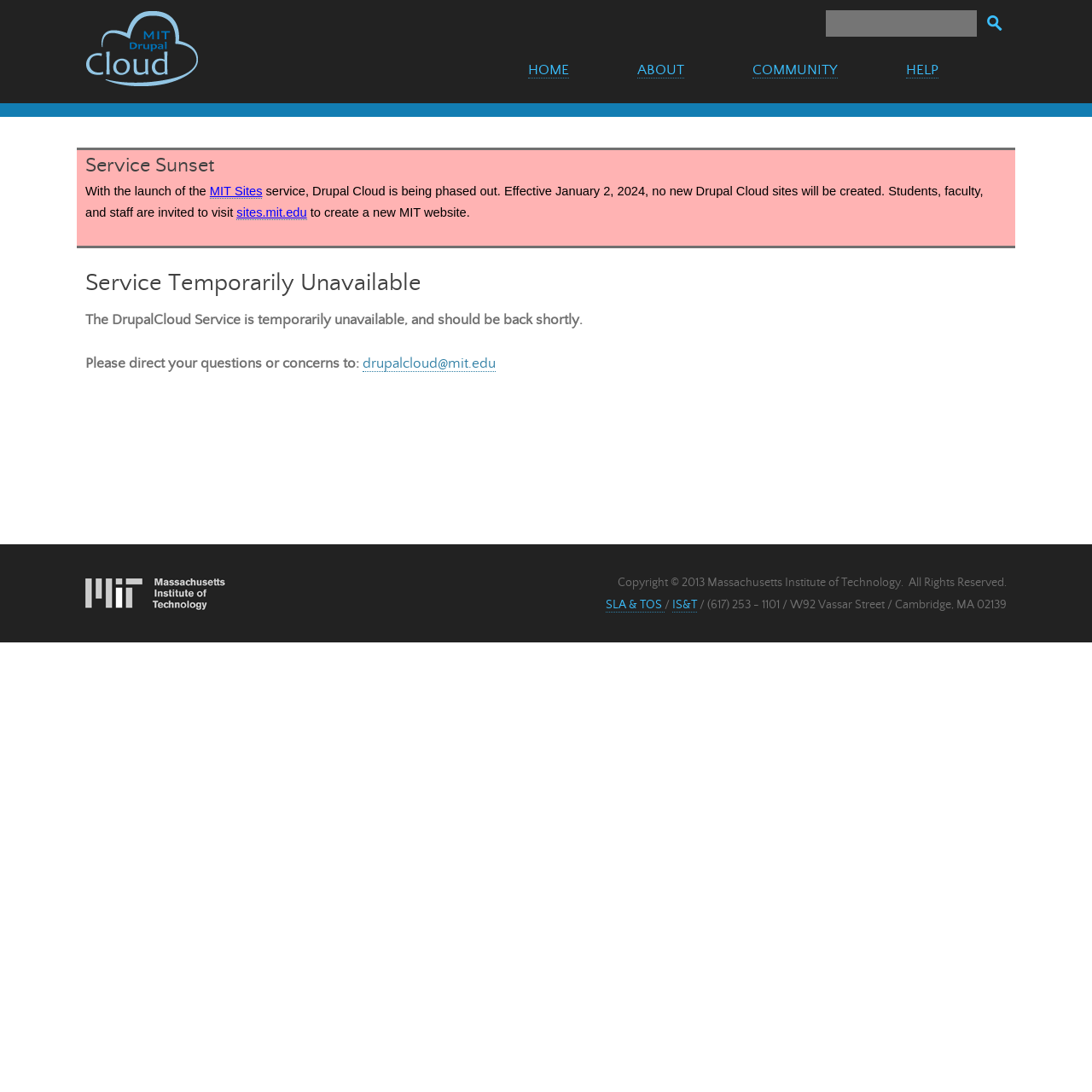Given the description: "SLA & TOS", determine the bounding box coordinates of the UI element. The coordinates should be formatted as four float numbers between 0 and 1, [left, top, right, bottom].

[0.555, 0.548, 0.609, 0.561]